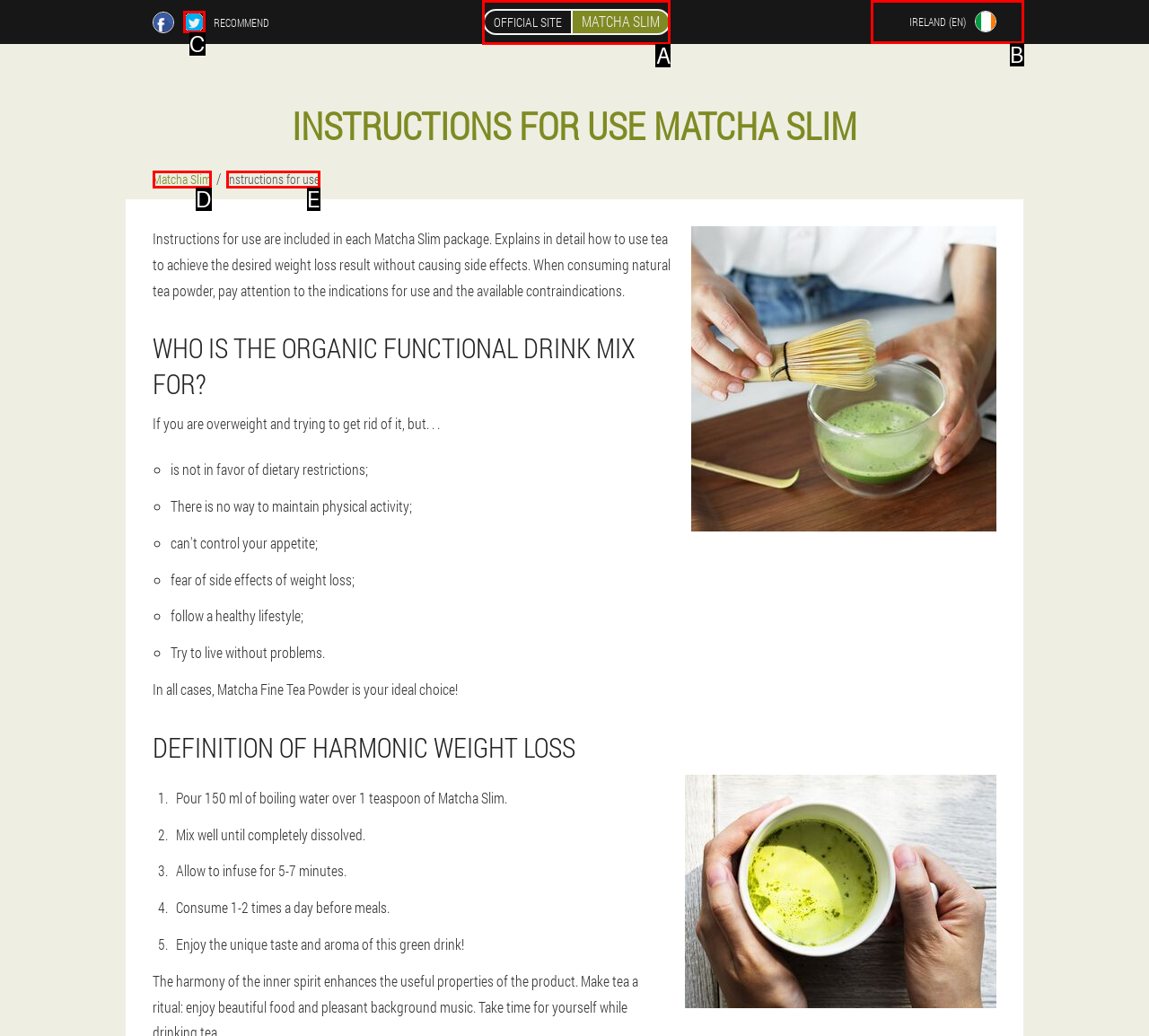Identify the HTML element that matches the description: Instructions for use. Provide the letter of the correct option from the choices.

E